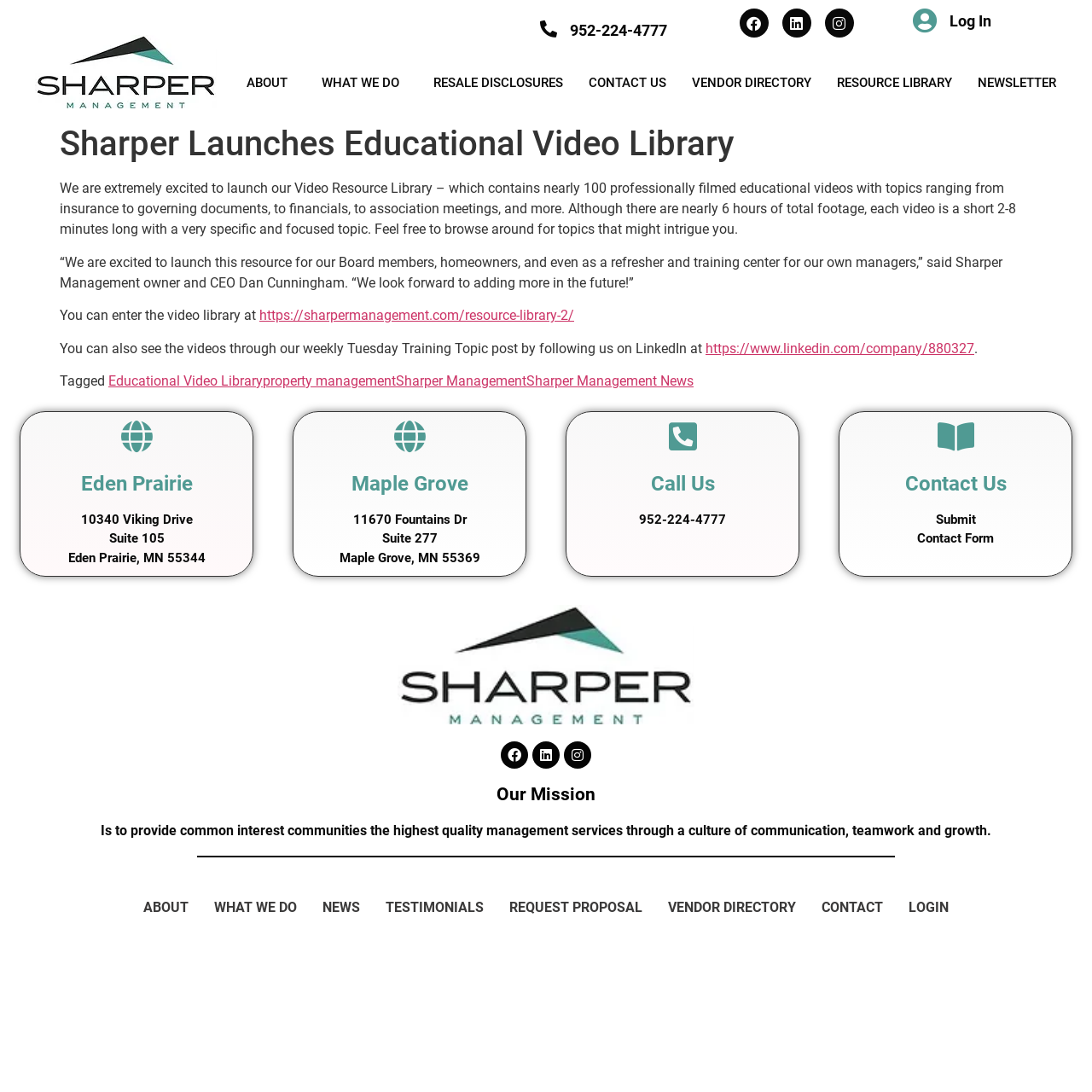Could you find the bounding box coordinates of the clickable area to complete this instruction: "Call the office at 952-224-4777"?

[0.585, 0.469, 0.665, 0.483]